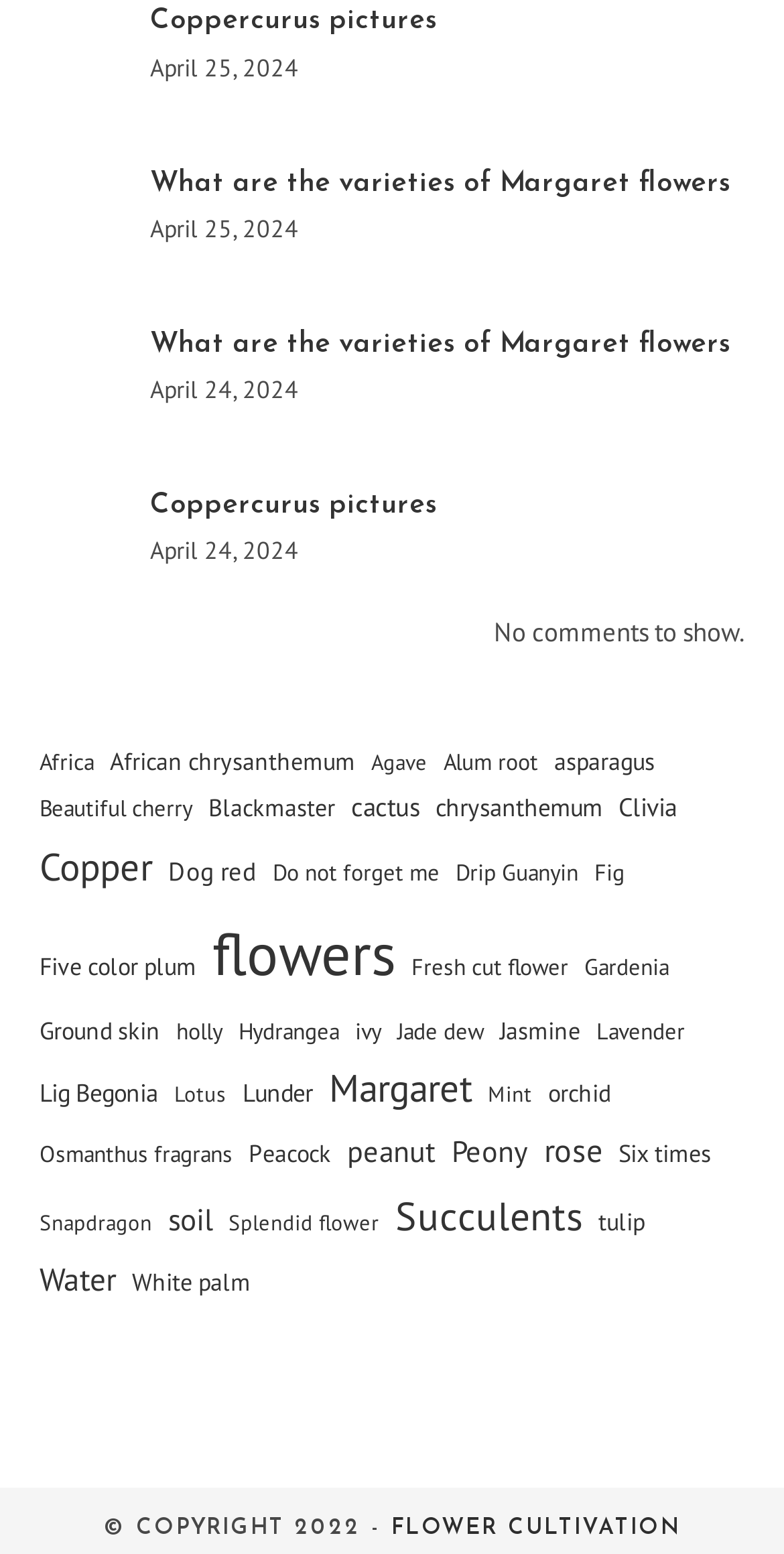Pinpoint the bounding box coordinates of the clickable element to carry out the following instruction: "Explore 'flowers'."

[0.271, 0.58, 0.504, 0.648]